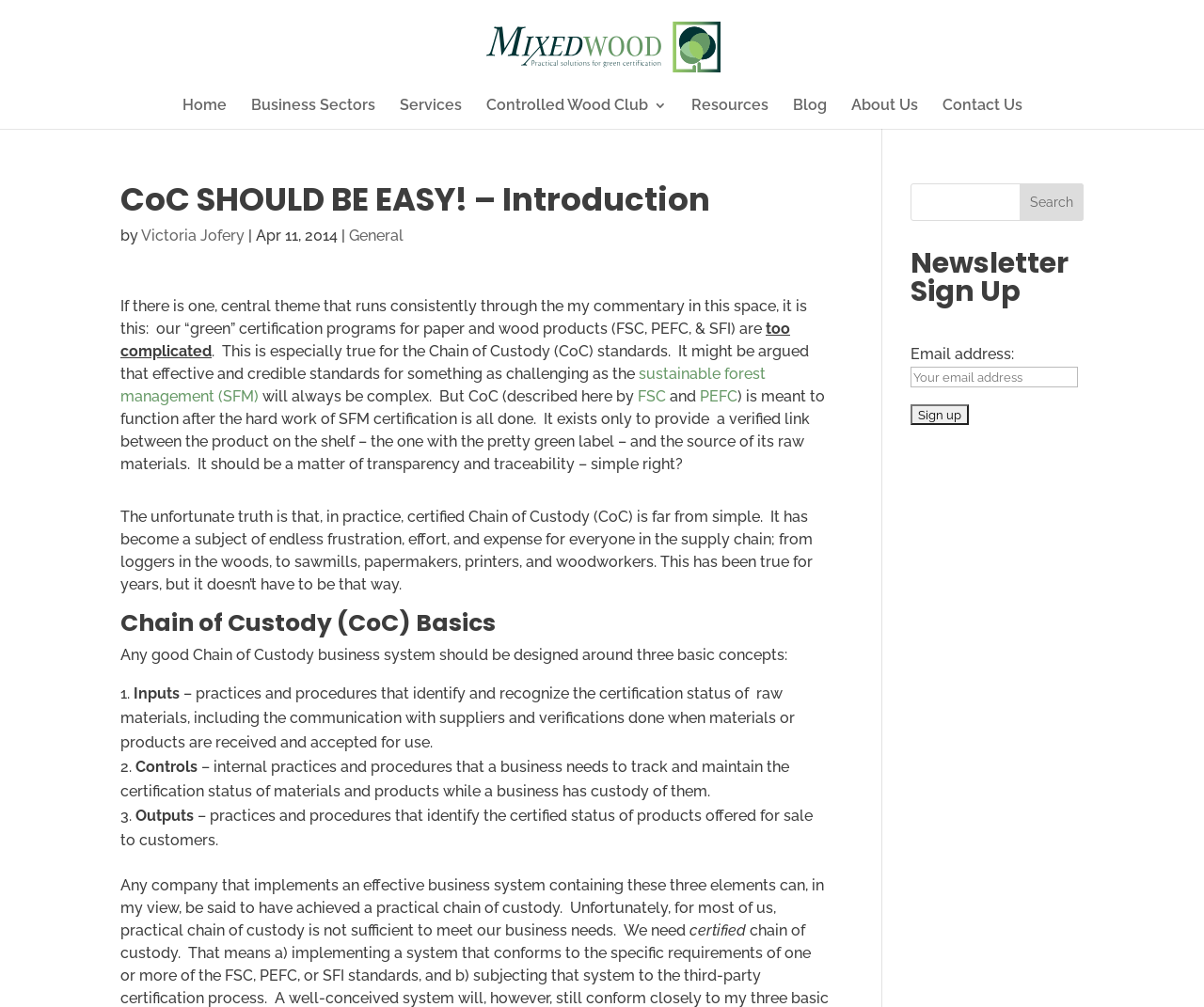Show the bounding box coordinates of the element that should be clicked to complete the task: "Search for something".

[0.756, 0.182, 0.9, 0.219]